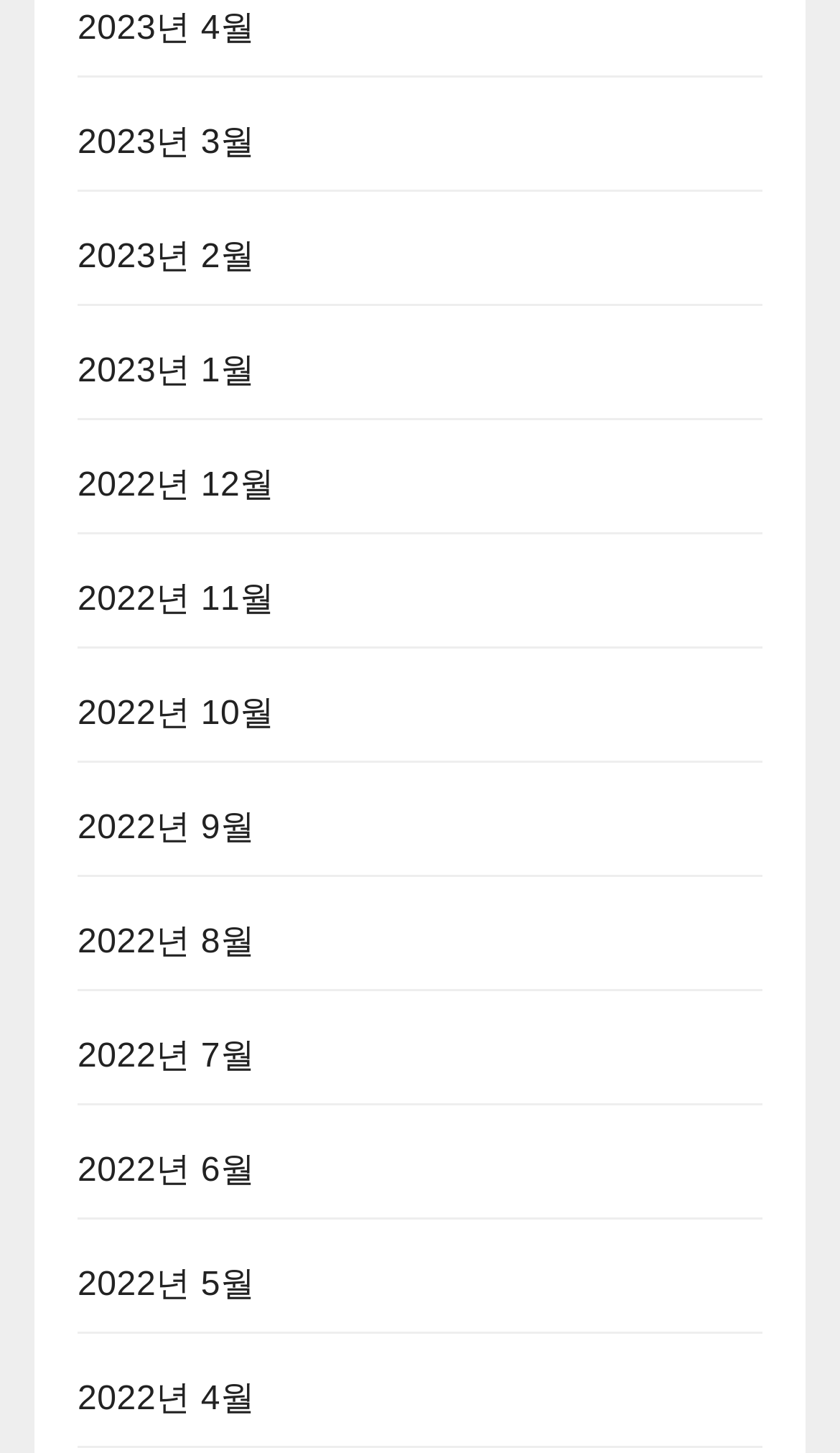Give a one-word or short-phrase answer to the following question: 
How many months are listed?

13